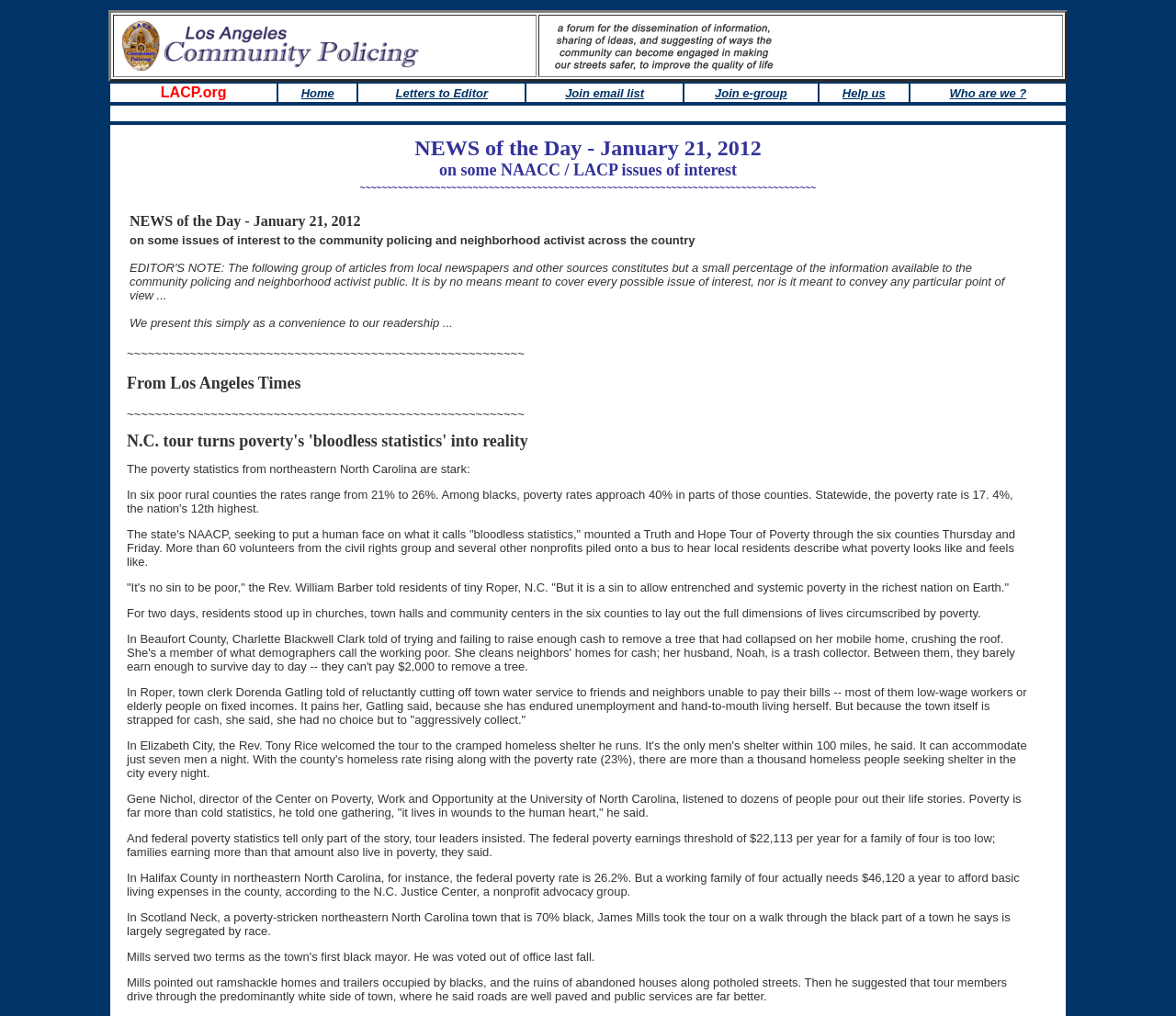Please answer the following question using a single word or phrase: 
How many images are on this webpage?

2